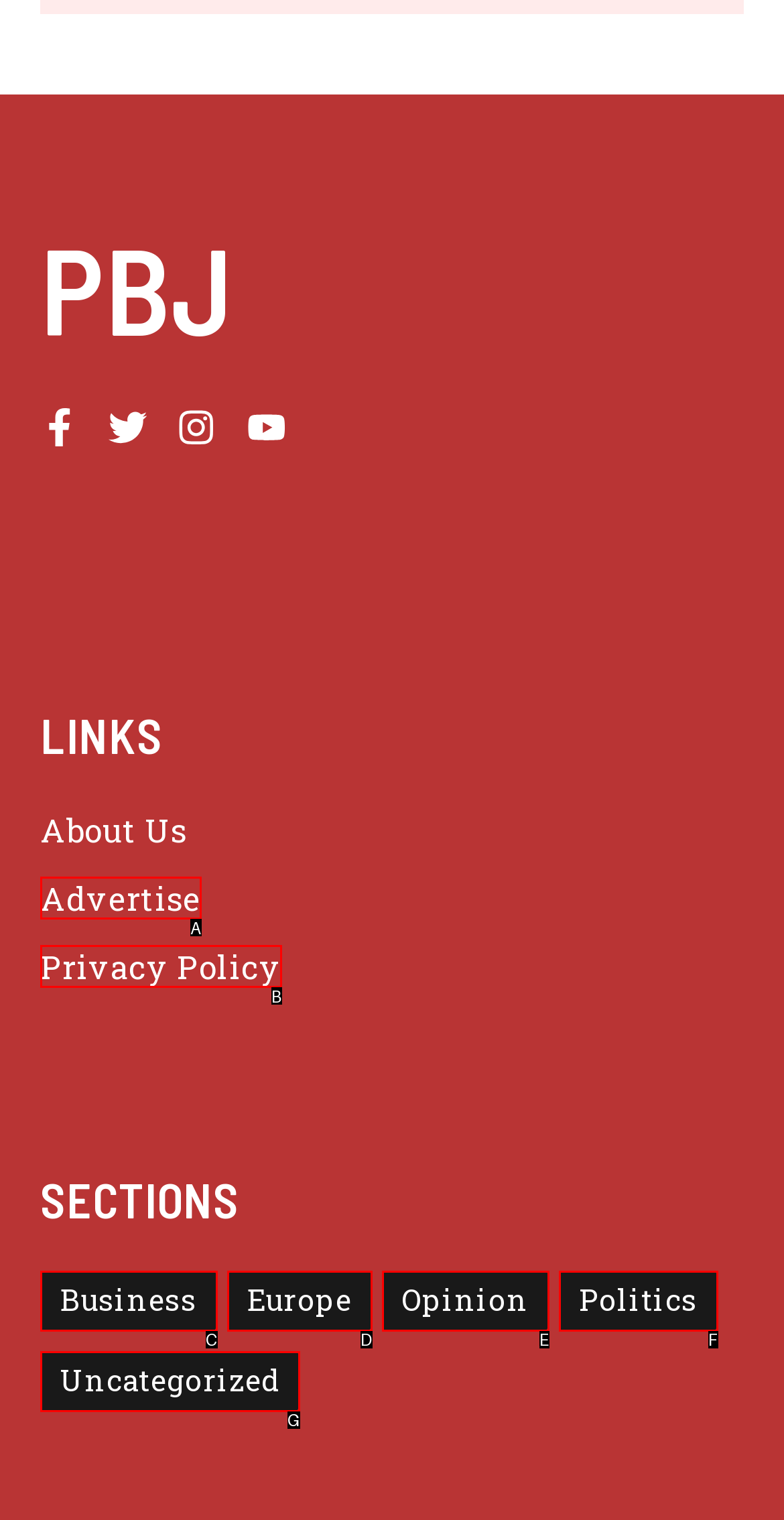Identify the HTML element that corresponds to the description: Uncategorized Provide the letter of the matching option directly from the choices.

G